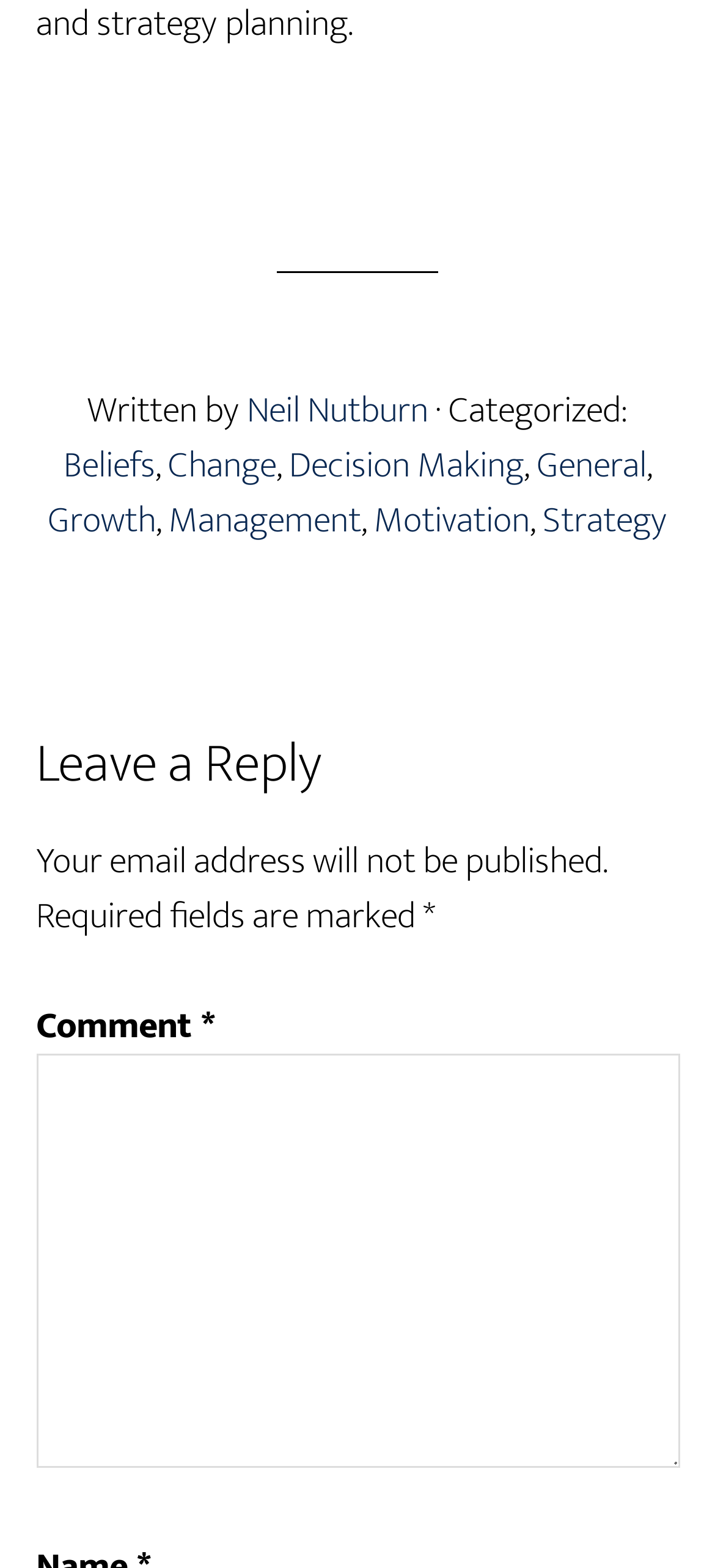What is required to leave a reply?
Give a one-word or short phrase answer based on the image.

Email address and comment